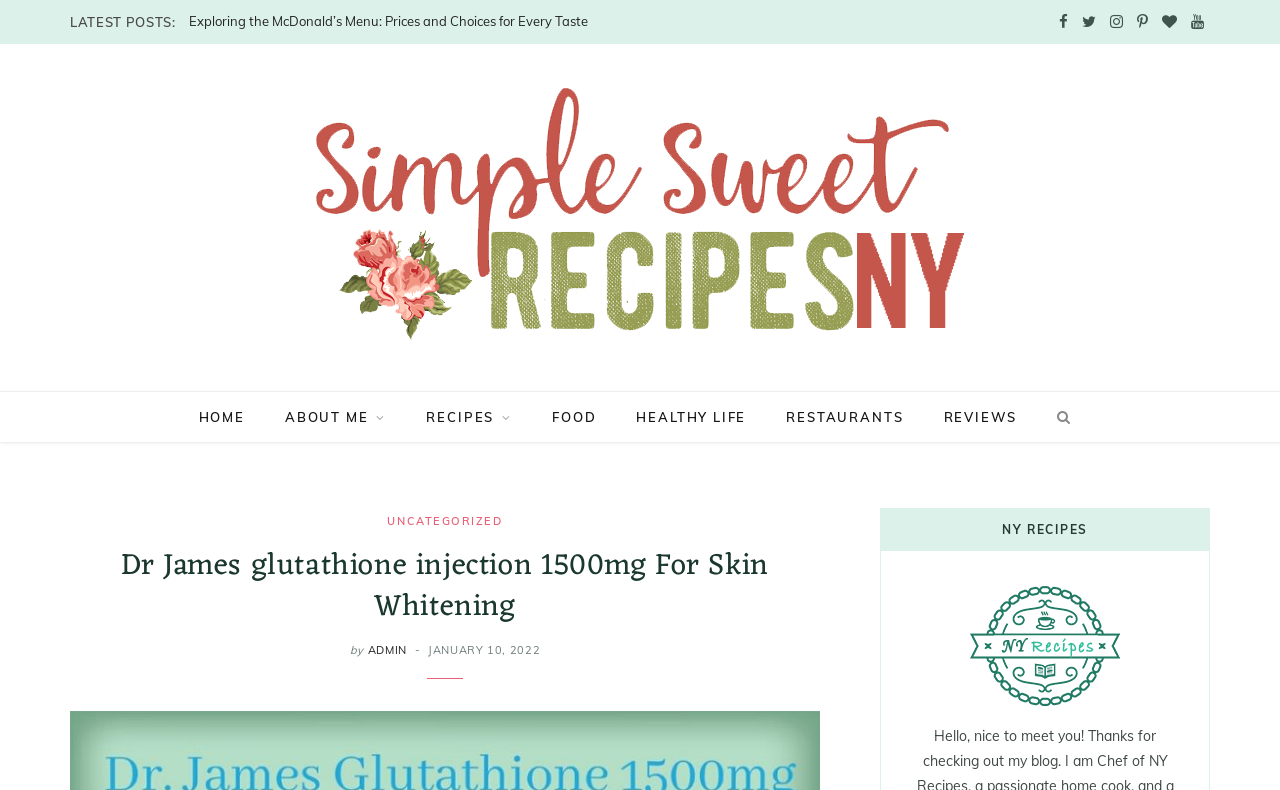Please find the bounding box coordinates of the element's region to be clicked to carry out this instruction: "Visit the HOME page".

[0.141, 0.495, 0.205, 0.561]